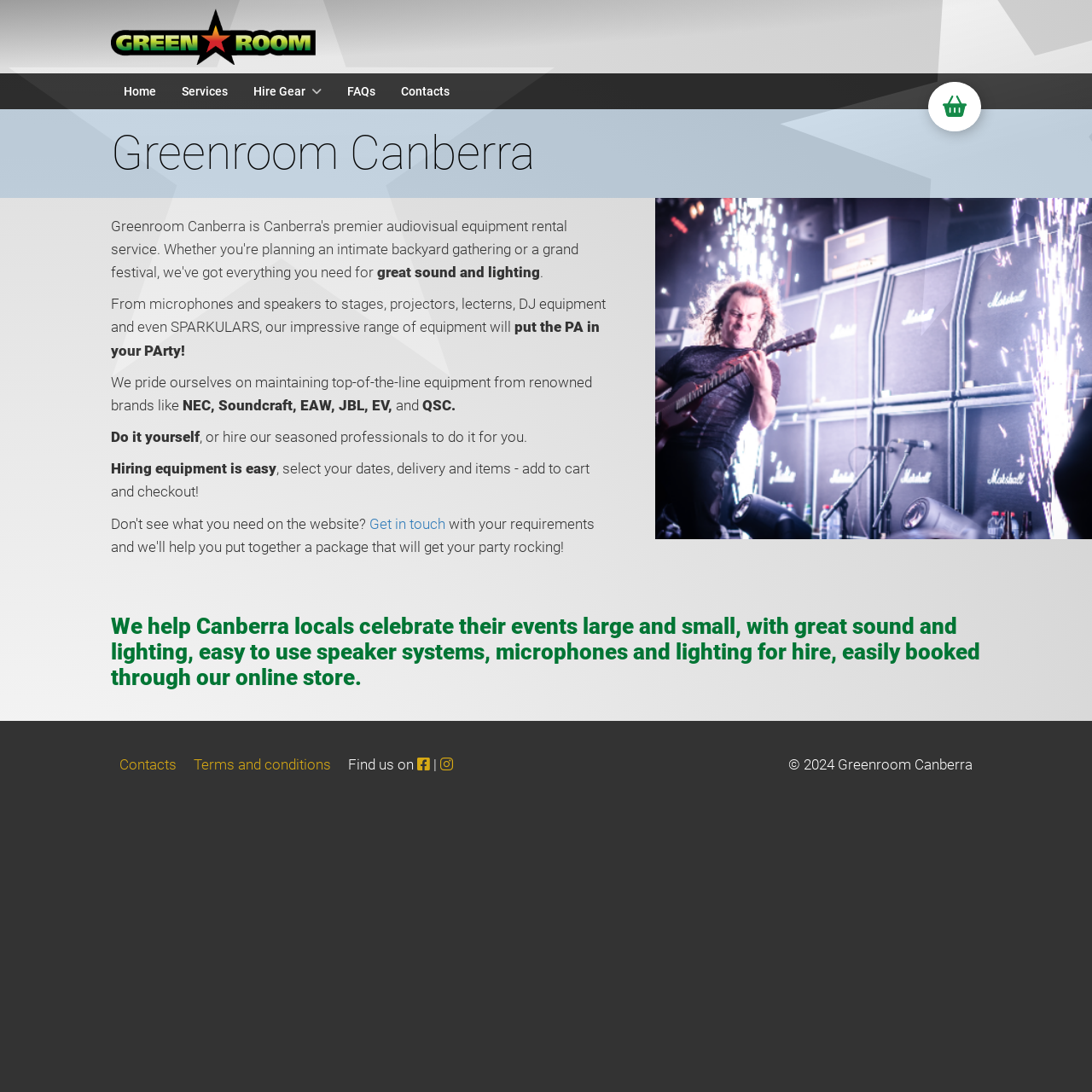Locate the bounding box for the described UI element: "Mixers". Ensure the coordinates are four float numbers between 0 and 1, formatted as [left, top, right, bottom].

[0.414, 0.133, 0.57, 0.159]